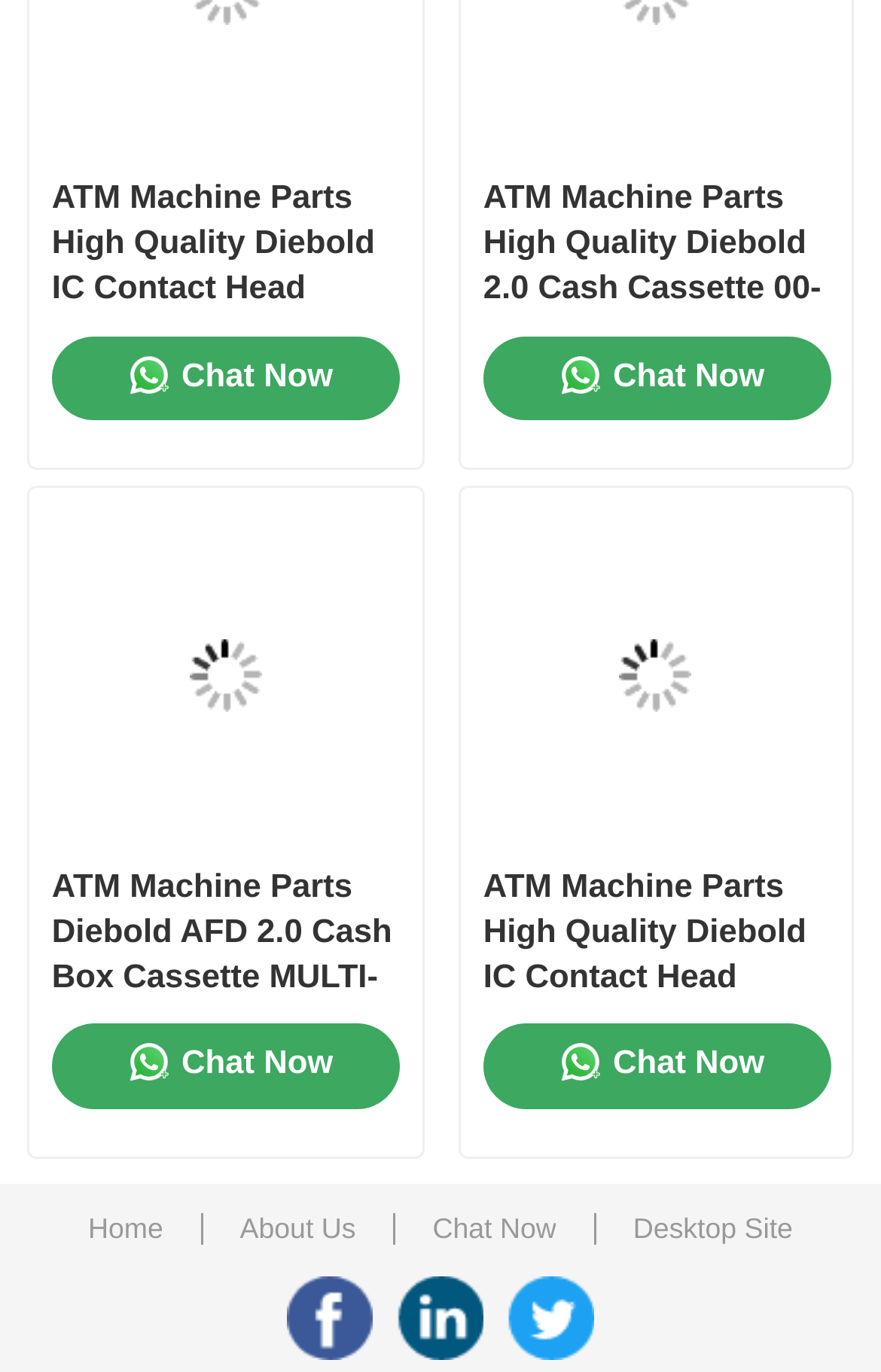Provide a one-word or short-phrase answer to the question:
How many images are on this webpage?

2